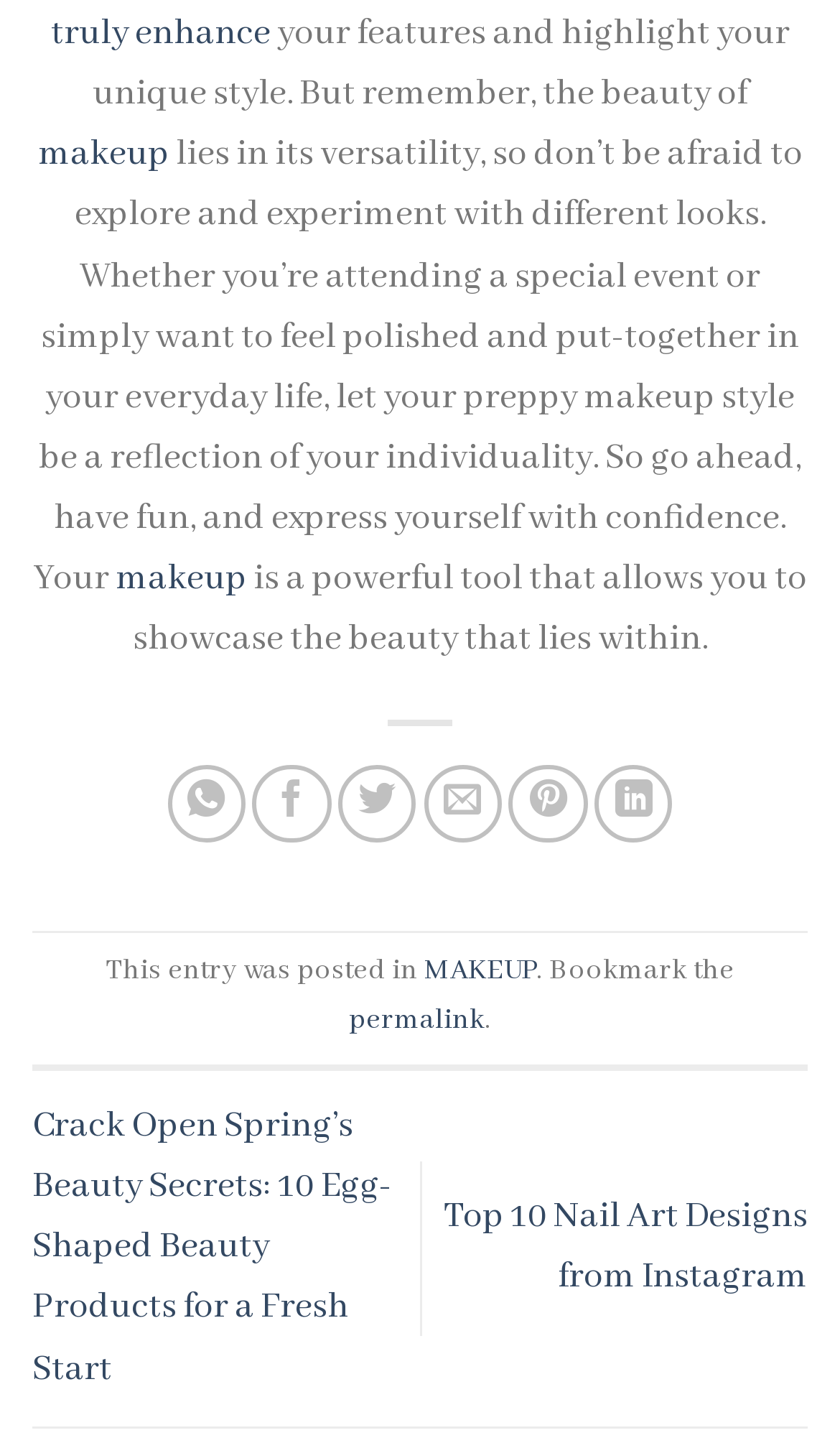Answer the question using only a single word or phrase: 
What is the category of the blog post?

MAKEUP